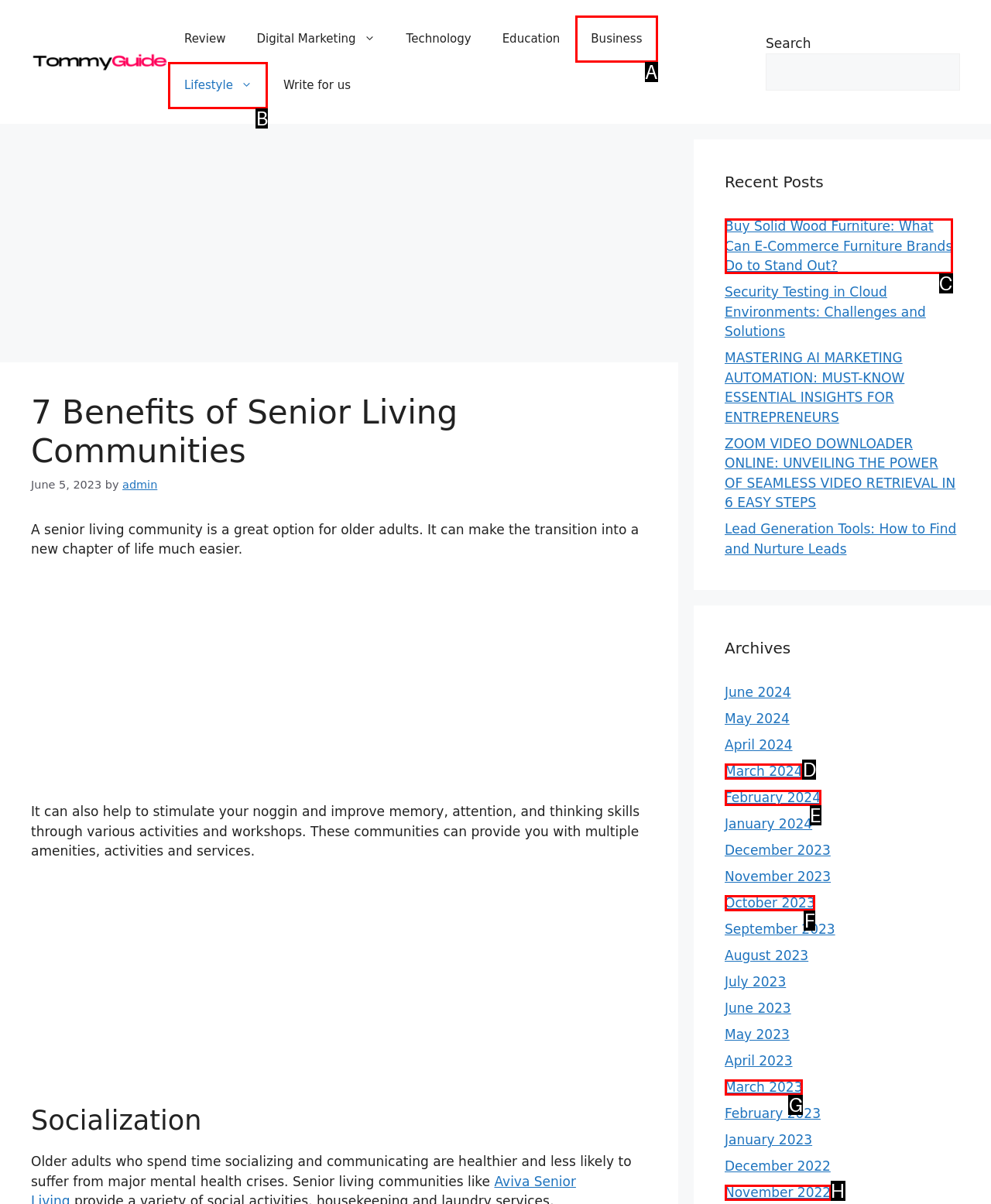Identify the HTML element that corresponds to the following description: February 2024 Provide the letter of the best matching option.

E